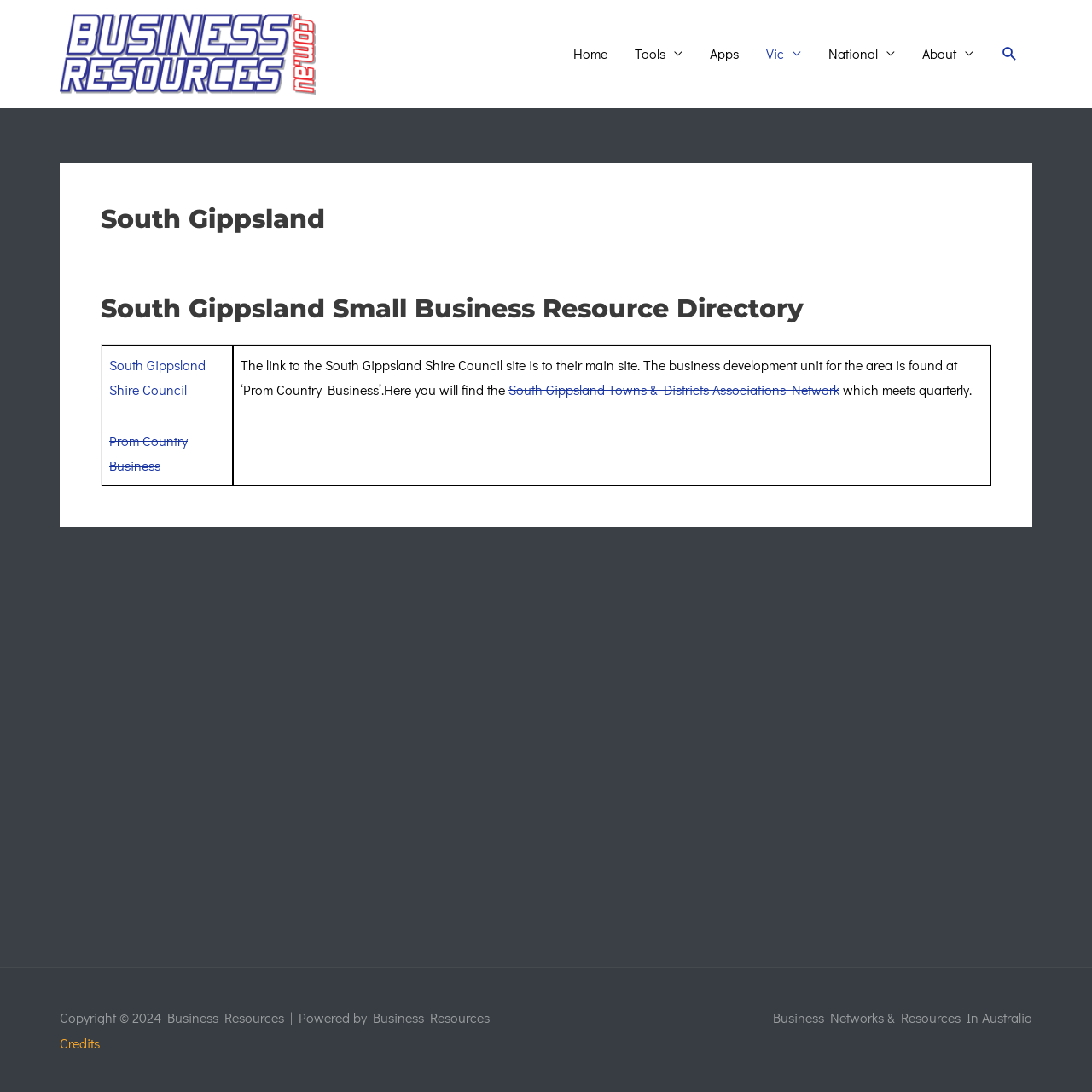Identify the bounding box coordinates of the section to be clicked to complete the task described by the following instruction: "Click on the Business Resources Logo". The coordinates should be four float numbers between 0 and 1, formatted as [left, top, right, bottom].

[0.055, 0.039, 0.289, 0.055]